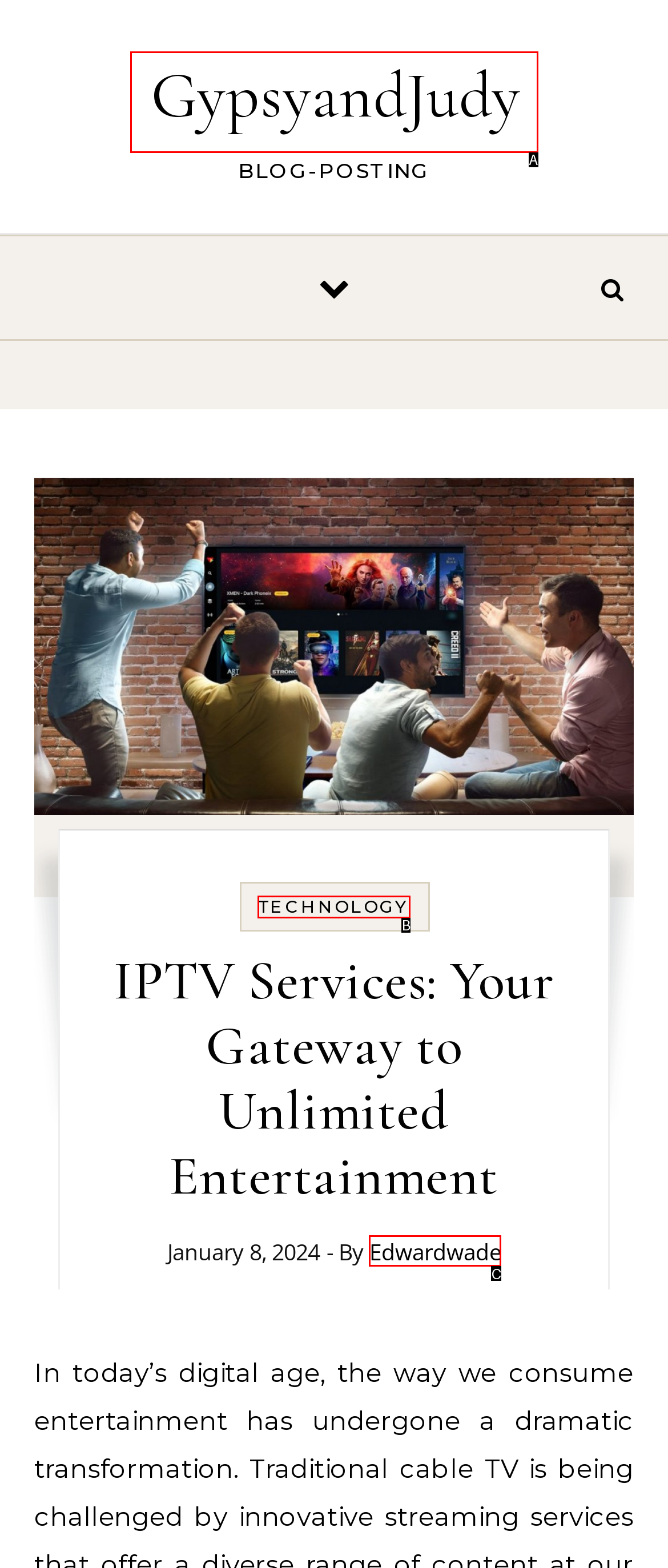Select the option that corresponds to the description: Edwardwade
Respond with the letter of the matching choice from the options provided.

C